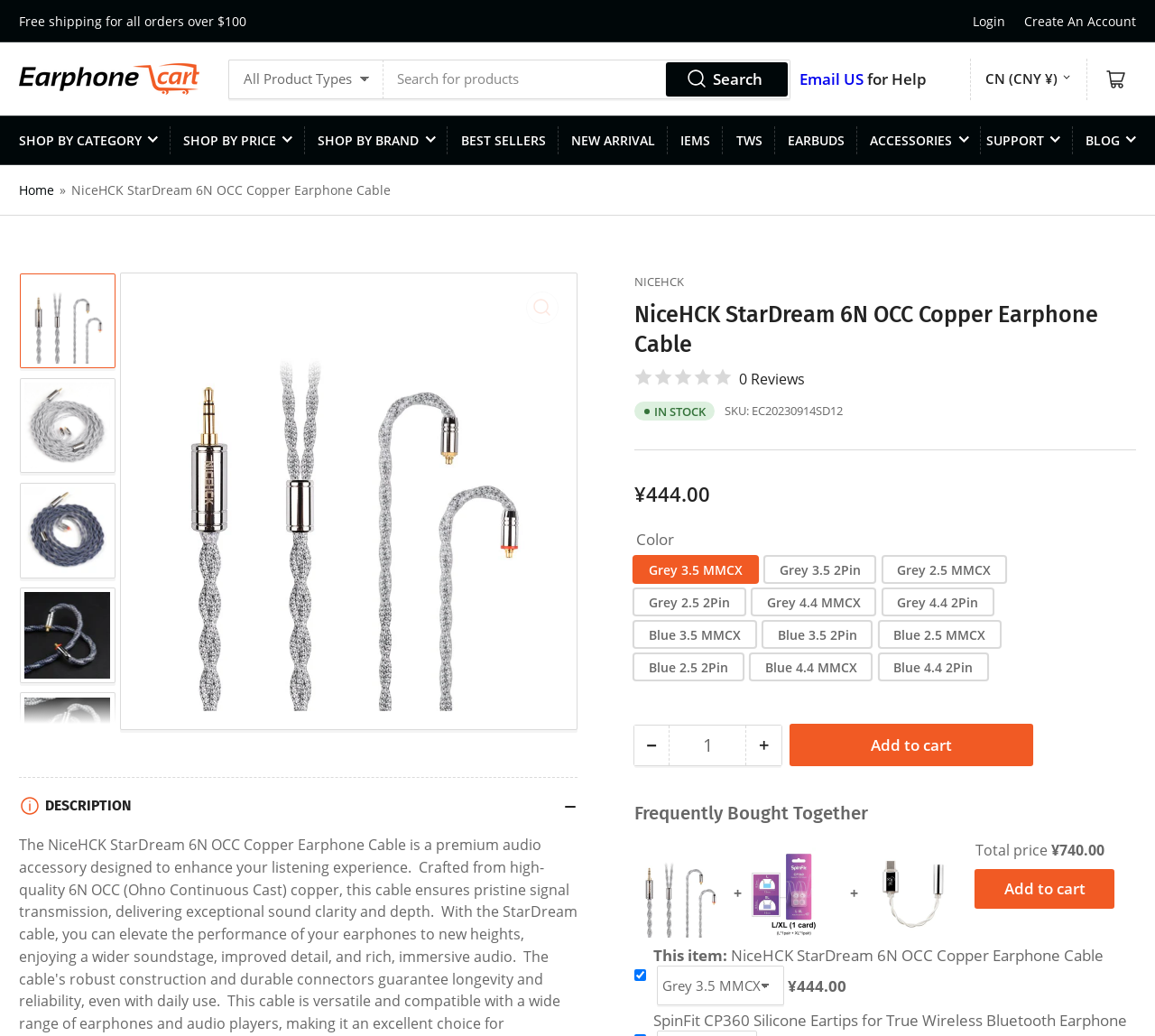Please determine the bounding box coordinates for the element that should be clicked to follow these instructions: "Click College Sports Tickets".

None